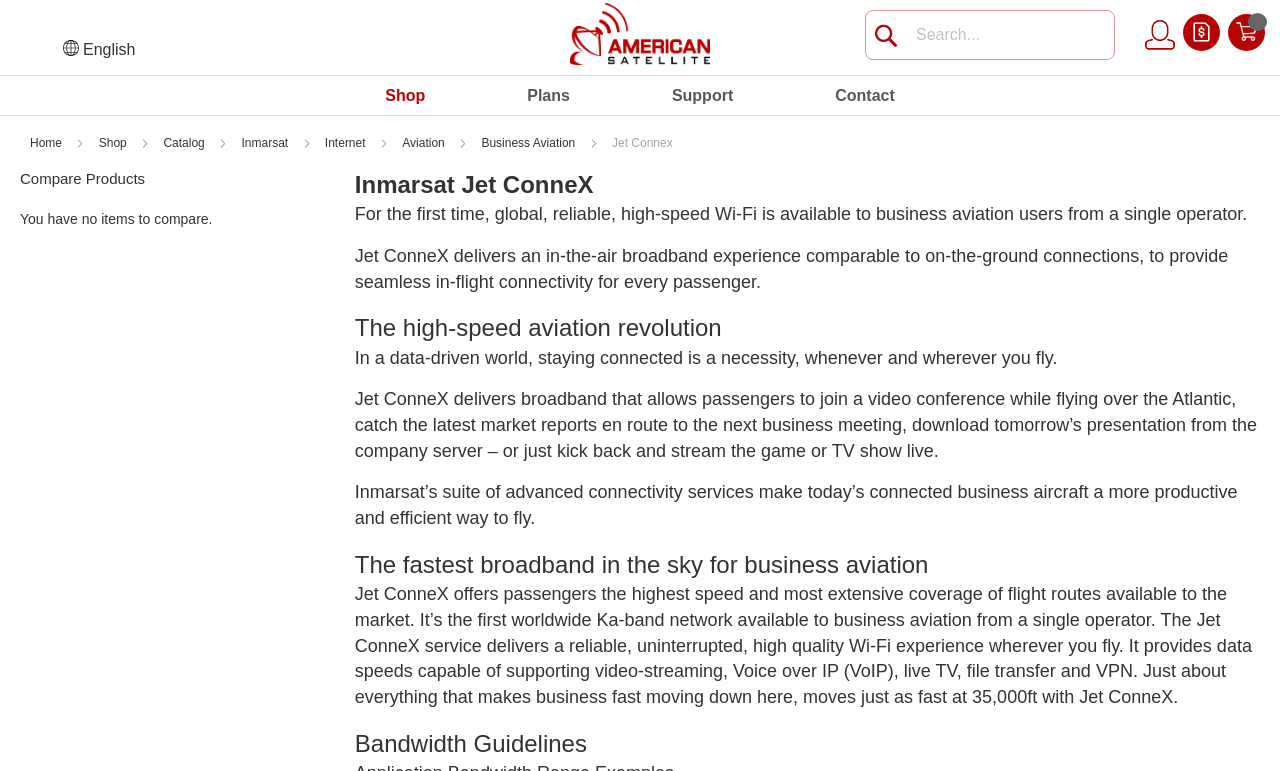Offer a thorough description of the webpage.

The webpage is about Inmarsat Jet ConneX, a service that provides seamless in-flight connectivity for every passenger. At the top left corner, there is a language selection option with "English" as the default choice. Next to it, there is a small image. 

Below the language selection, there is a horizontal menu bar with links to "Magento Commerce", "My Cart", "My Quote", and "My Account" on the right side. On the left side, there is a search bar with a disabled search button.

Below the menu bar, there is a vertical navigation menu on the left side with links to "Home", "Shop", "Catalog", "Inmarsat", "Internet", "Aviation", "Business Aviation", and "Jet Connex". 

To the right of the navigation menu, there is a section that describes Inmarsat Jet ConneX. It starts with a heading "Jet Connex" and a subheading "Inmarsat Jet ConneX". Below it, there are several paragraphs of text that explain the benefits of Inmarsat Jet ConneX, including its ability to provide seamless in-flight connectivity, high-speed Wi-Fi, and support for various online activities such as video conferencing, file transfer, and VPN. 

Further down, there is a section with a heading "The fastest broadband in the sky for business aviation" and a subheading "Jet ConneX offers passengers the highest speed and most extensive coverage of flight routes available to the market." This section provides more details about the features and benefits of Jet ConneX.

At the bottom of the page, there is a section with a heading "Compare Products" that indicates there are no items to compare.